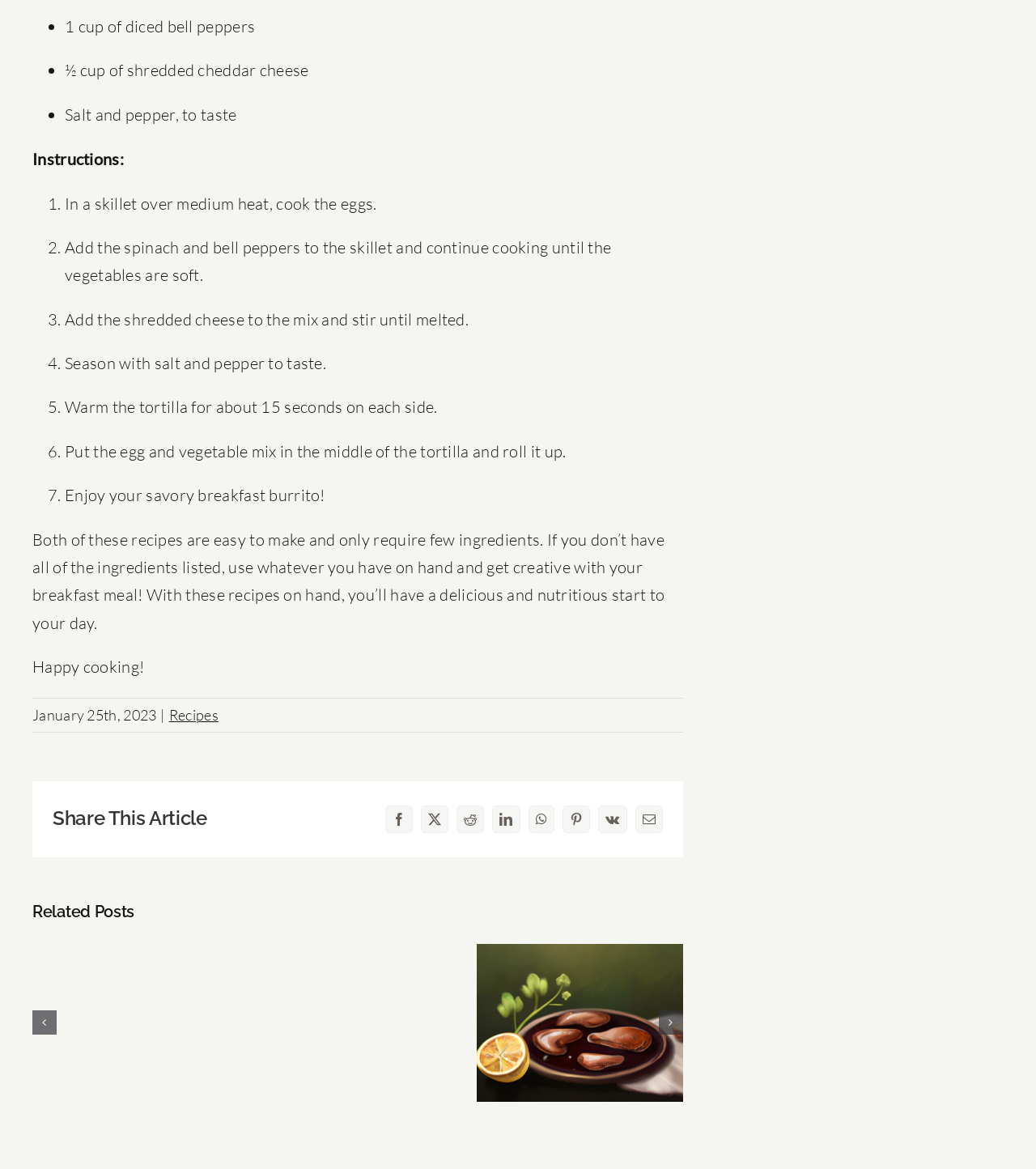Answer the question in one word or a short phrase:
What is the purpose of the 'Share This Article' section?

To share the article